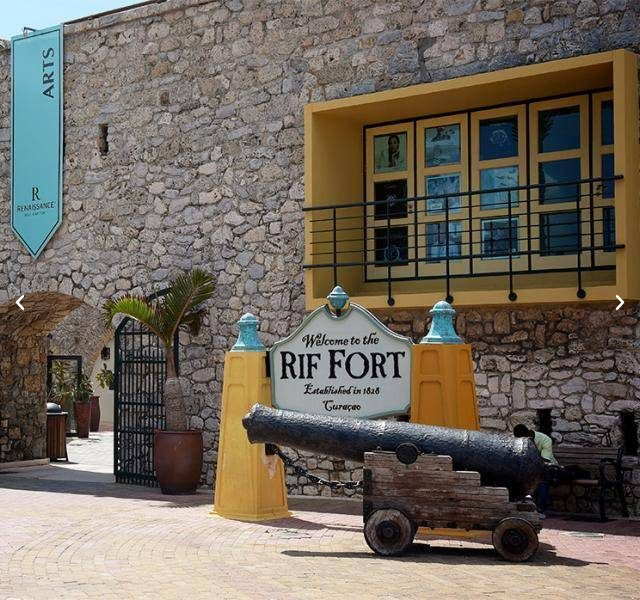Describe all elements and aspects of the image.

The image showcases the entrance to the historic Rif Fort, prominently situated in Curaçao. The fort features a robust stone wall, typical of colonial architecture, which provides a strong backdrop to the vibrant yellow sign that reads "Welcome to the RIF FORT" and notes its establishment in 1863. In front of the sign, a large, traditional cannon symbolizes the fort's historical significance and defensive purpose. Flanking the entrance are decorative elements, including palm trees and planters, which add a tropical touch to the setting. Above the entrance, a balcony offers a glimpse of framed photographs, likely showcasing the fort's rich history and significance in the area. This inviting scene highlights the blend of culture, history, and natural beauty characteristic of Curaçao.